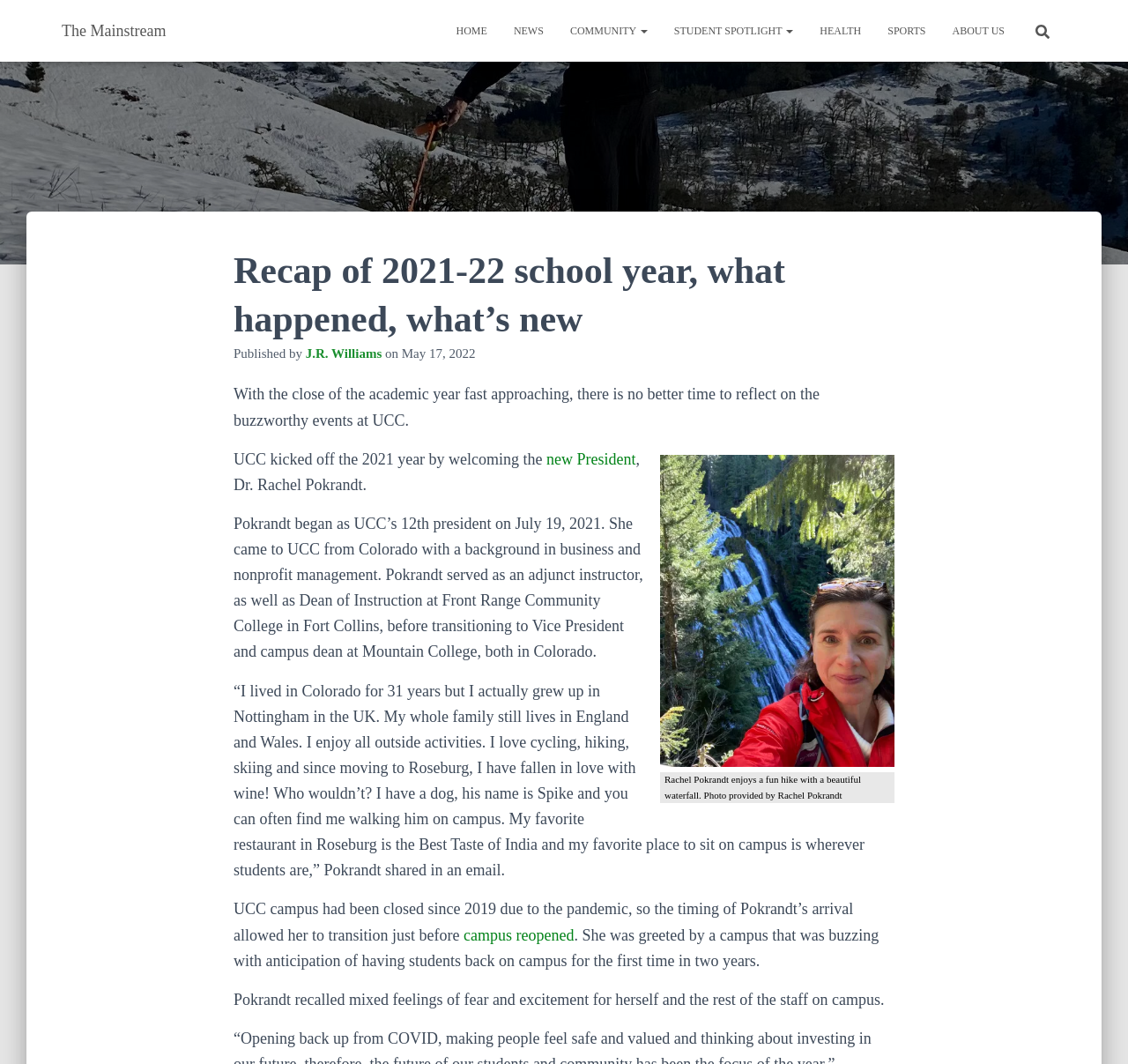Based on the provided description, "parent_node: Search for:", find the bounding box of the corresponding UI element in the screenshot.

[0.902, 0.008, 0.945, 0.05]